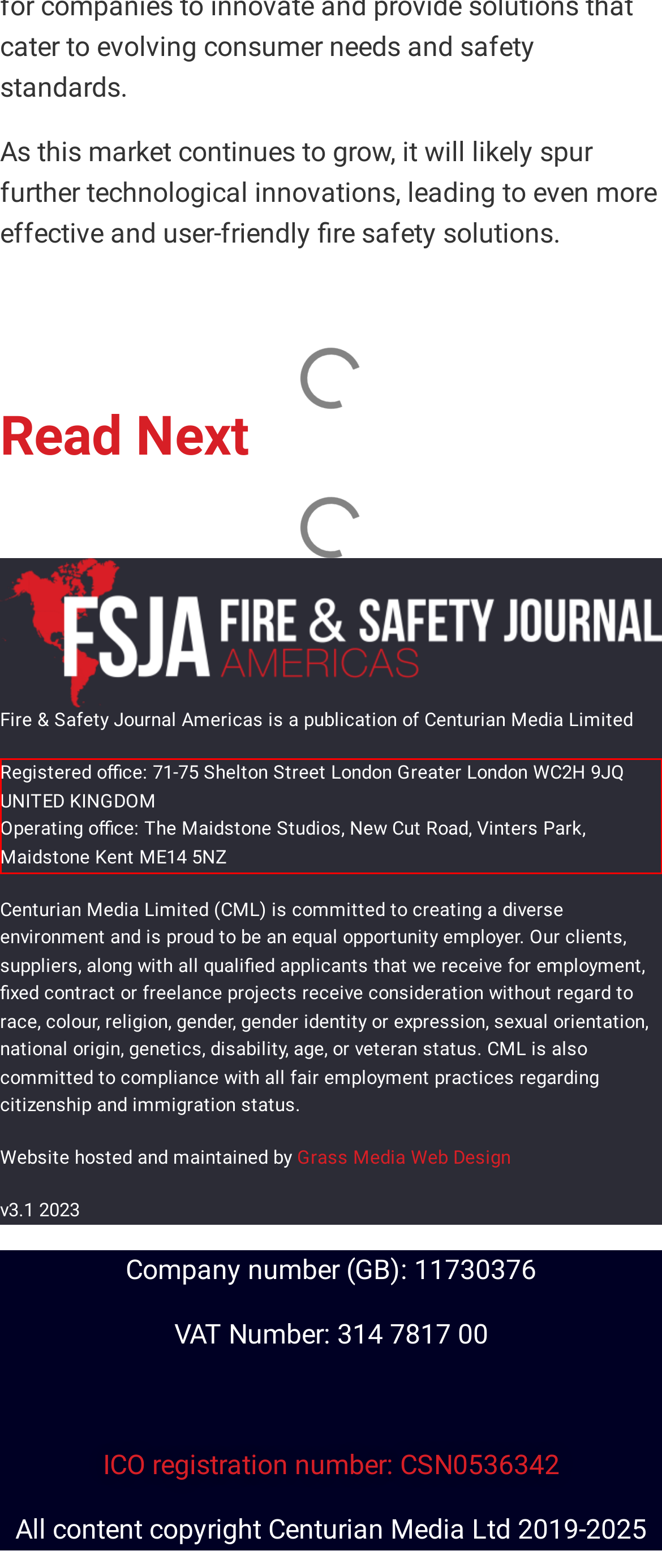By examining the provided screenshot of a webpage, recognize the text within the red bounding box and generate its text content.

Registered office: 71-75 Shelton Street London Greater London WC2H 9JQ UNITED KINGDOM Operating office: The Maidstone Studios, New Cut Road, Vinters Park, Maidstone Kent ME14 5NZ